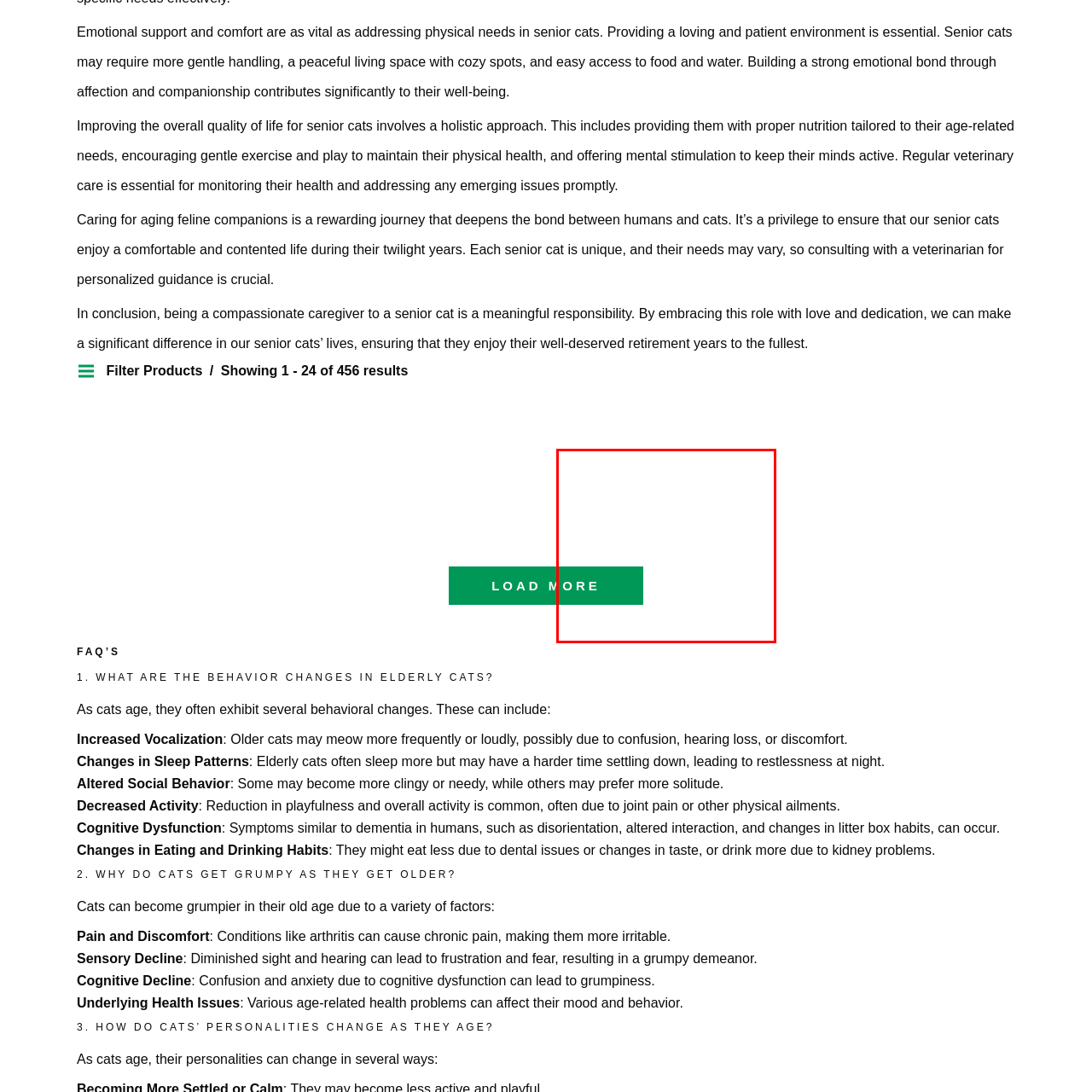Explain in detail what is shown in the red-bordered image.

The image features a highlighted button with the text "MORE." This interactive element is typically used on webpages to allow users to explore additional content or features. It may be part of a user interface design promoting further engagement, such as revealing more information about products, categories, or services. The button's design suggests a call to action, inviting users to click for more details or options related to the content presented. This feature enhances usability by providing a direct pathway for users to access a broader range of offerings.